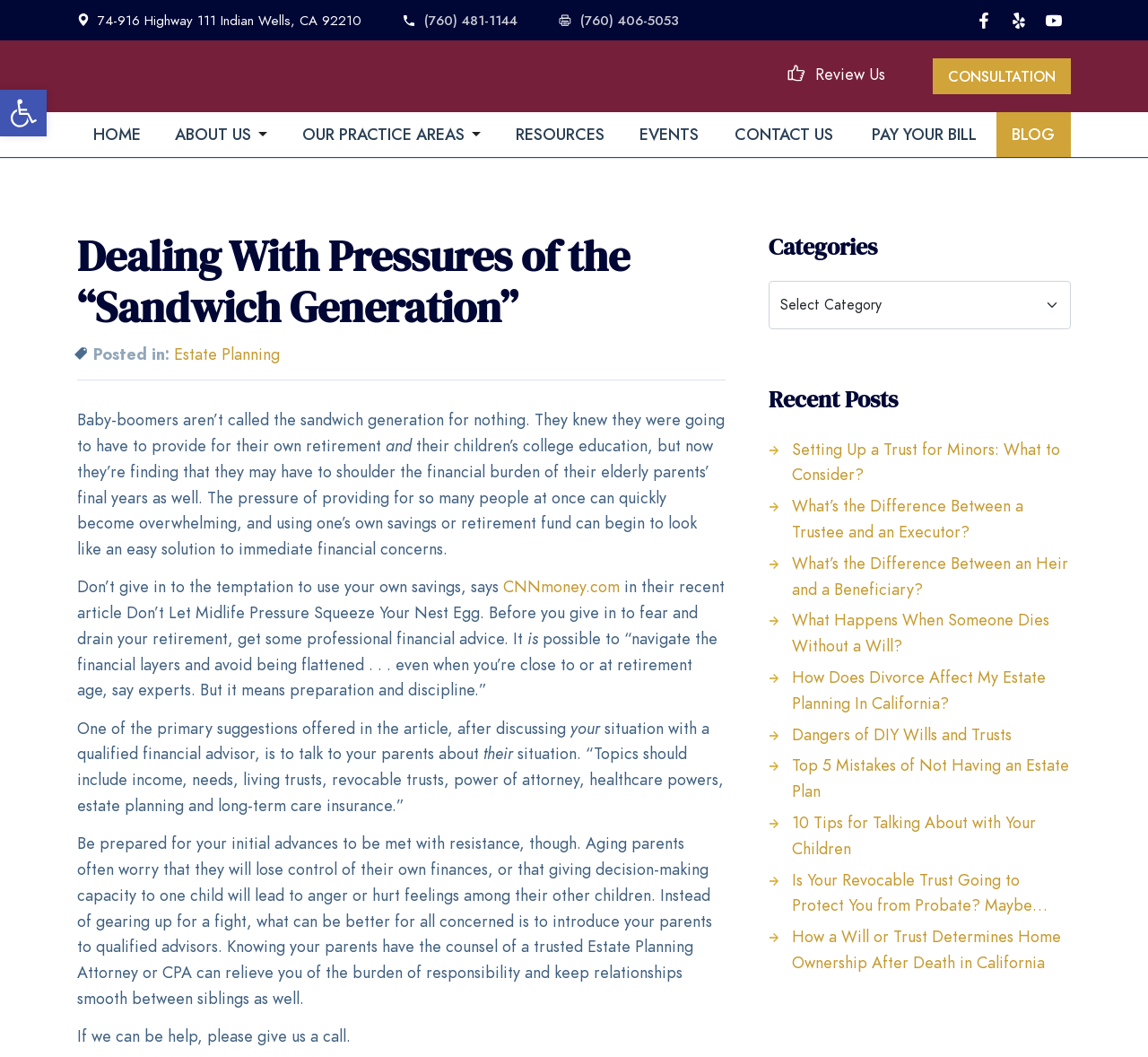What is suggested to avoid being overwhelmed by financial pressures?
By examining the image, provide a one-word or phrase answer.

Get professional financial advice